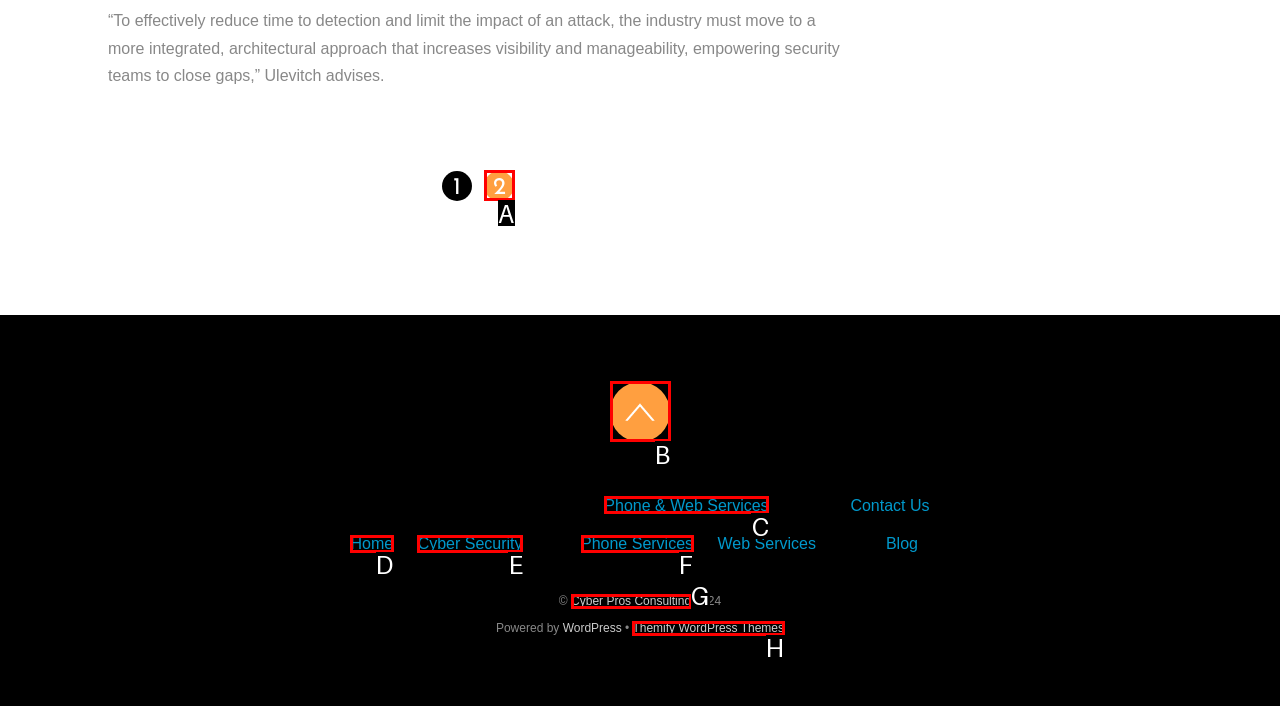Tell me the letter of the HTML element that best matches the description: Phone & Web Services from the provided options.

C